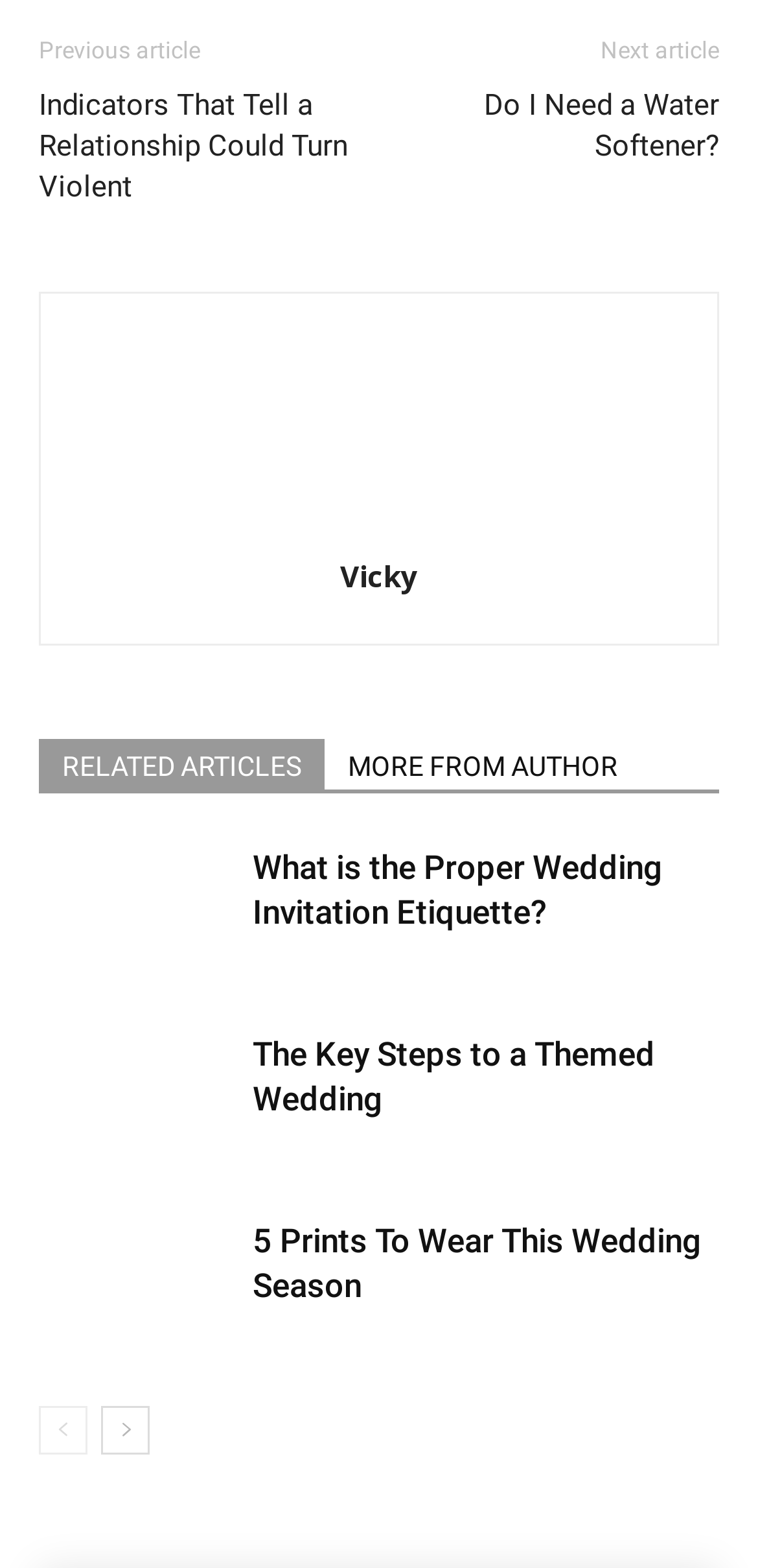What is the title of the first related article?
Please provide a detailed answer to the question.

The title of the first related article can be found by looking at the link element with the text 'What is the Proper Wedding Invitation Etiquette?' which is located below the 'RELATED ARTICLES MORE FROM AUTHOR' heading.